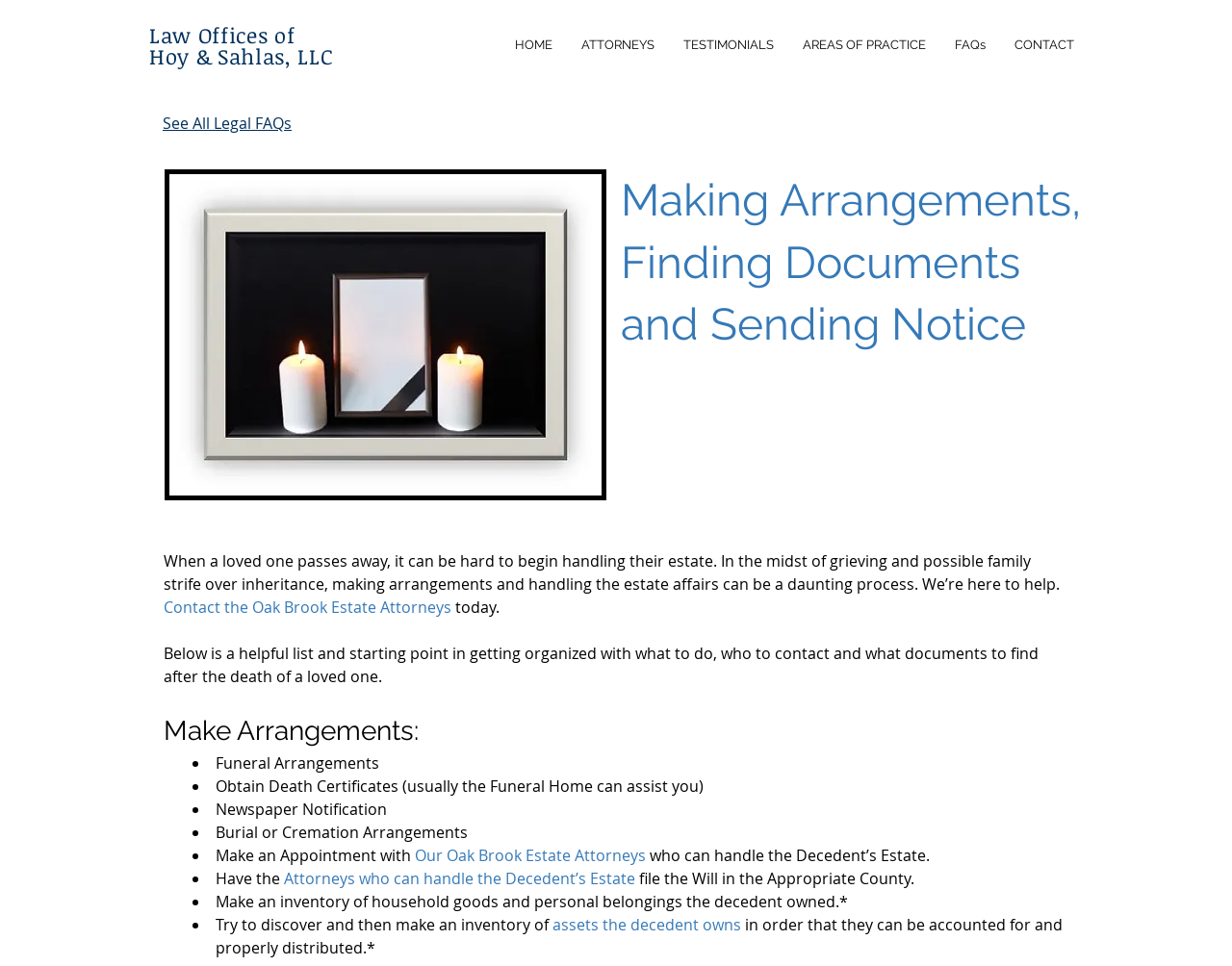Describe all the significant parts and information present on the webpage.

This webpage appears to be a resource for individuals dealing with the estate of a loved one who has passed away. At the top of the page, there is a navigation menu with links to various sections of the website, including "HOME", "ATTORNEYS", "TESTIMONIALS", "AREAS OF PRACTICE", "FAQs", and "CONTACT". Below the navigation menu, there is a link to the "Law Offices of Hoy & Sahlas, LLC".

The main content of the page is divided into sections. The first section has a heading "Making Arrangements, Finding Documents and Sending Notice" and a brief paragraph explaining the challenges of handling a loved one's estate. There is also a call-to-action link to "Contact the Oak Brook Estate Attorneys" and a brief sentence encouraging the reader to take action.

The next section is a list of tasks to complete when making arrangements for a loved one's estate, including funeral arrangements, obtaining death certificates, newspaper notification, burial or cremation arrangements, and making an appointment with an attorney. Each task is marked with a bullet point and has a brief description.

There is also an image on the page, "candles.and.mirror.jpg", which is likely a decorative element. The overall layout of the page is clean and easy to navigate, with clear headings and concise text.